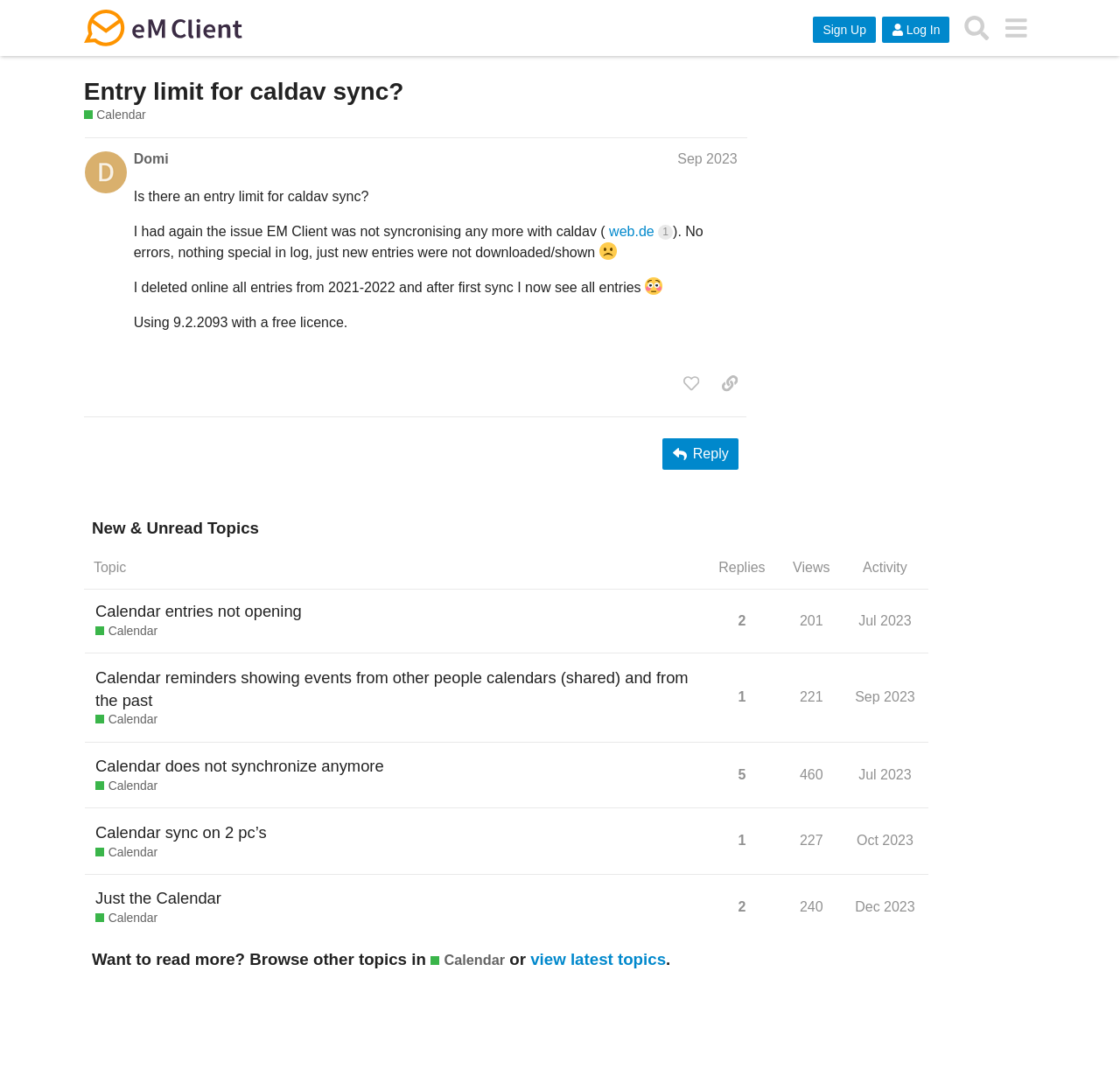What is the user's action after deleting online all entries from 2021-2022?
Refer to the image and provide a thorough answer to the question.

After deleting online all entries from 2021-2022, the user performed a first sync, as mentioned in the post 'I deleted online all entries from 2021-2022 and after first sync I now see all entries'.